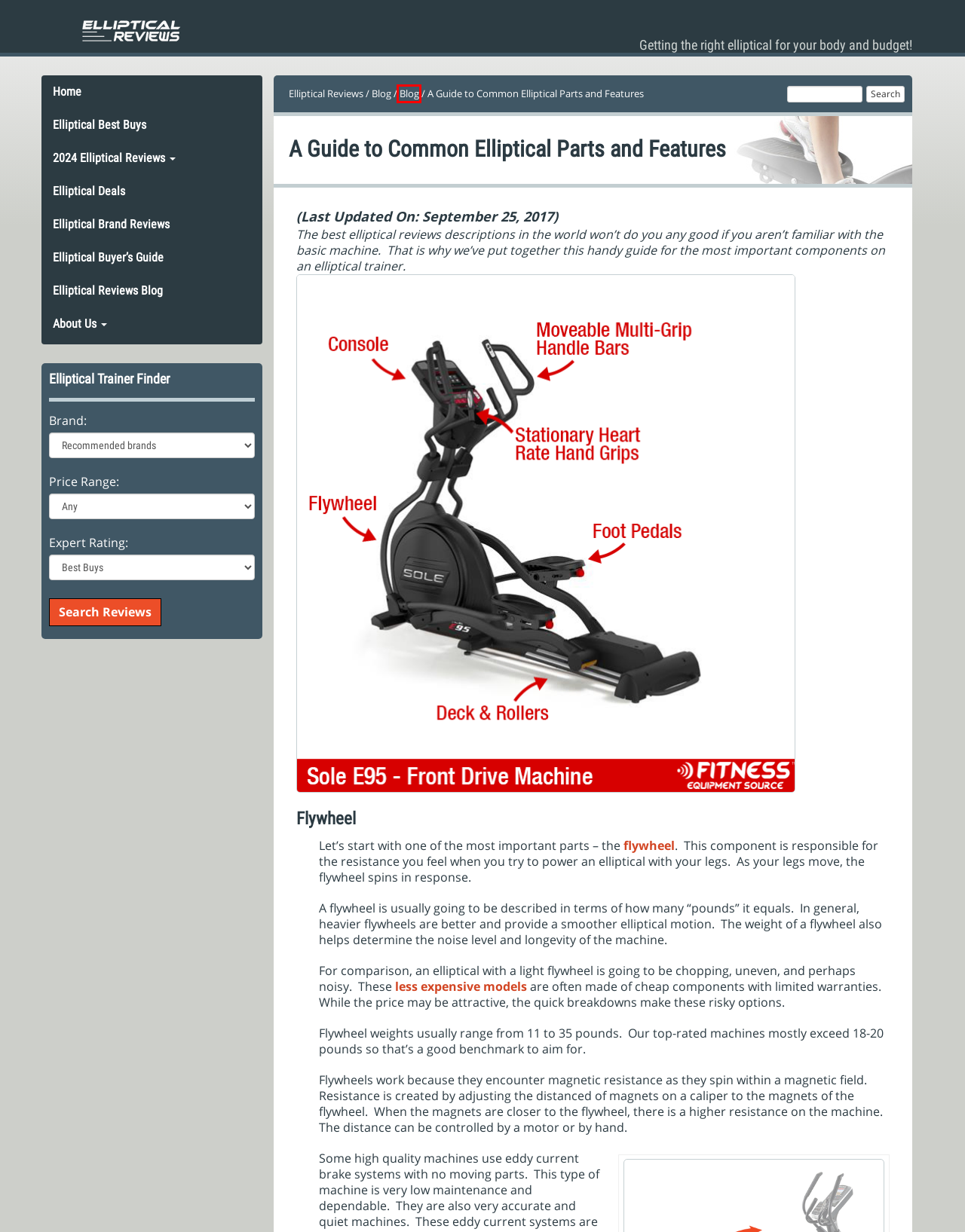Check out the screenshot of a webpage with a red rectangle bounding box. Select the best fitting webpage description that aligns with the new webpage after clicking the element inside the bounding box. Here are the candidates:
A. Elliptical Trainer Best Buys - Recommended by Industry Experts!
B. 2024 Elliptical Trainer Ratings | Fitness-Equipment-Source.co
C. Elliptical Trainers Reviews 2024 by Industry Experts
D. Elliptical Reviews by Industry Experts – See Our Best Buys!
E. Blog Archives - Elliptical Reviews
F. Elliptical Coupons & Sales - Get the Best Deals in 2024
G. Elliptical Resistance Controls & Mechanism | Fitness-Equipment-Source
H. Elliptical-Reviews Blog - Elliptical Reviews

E